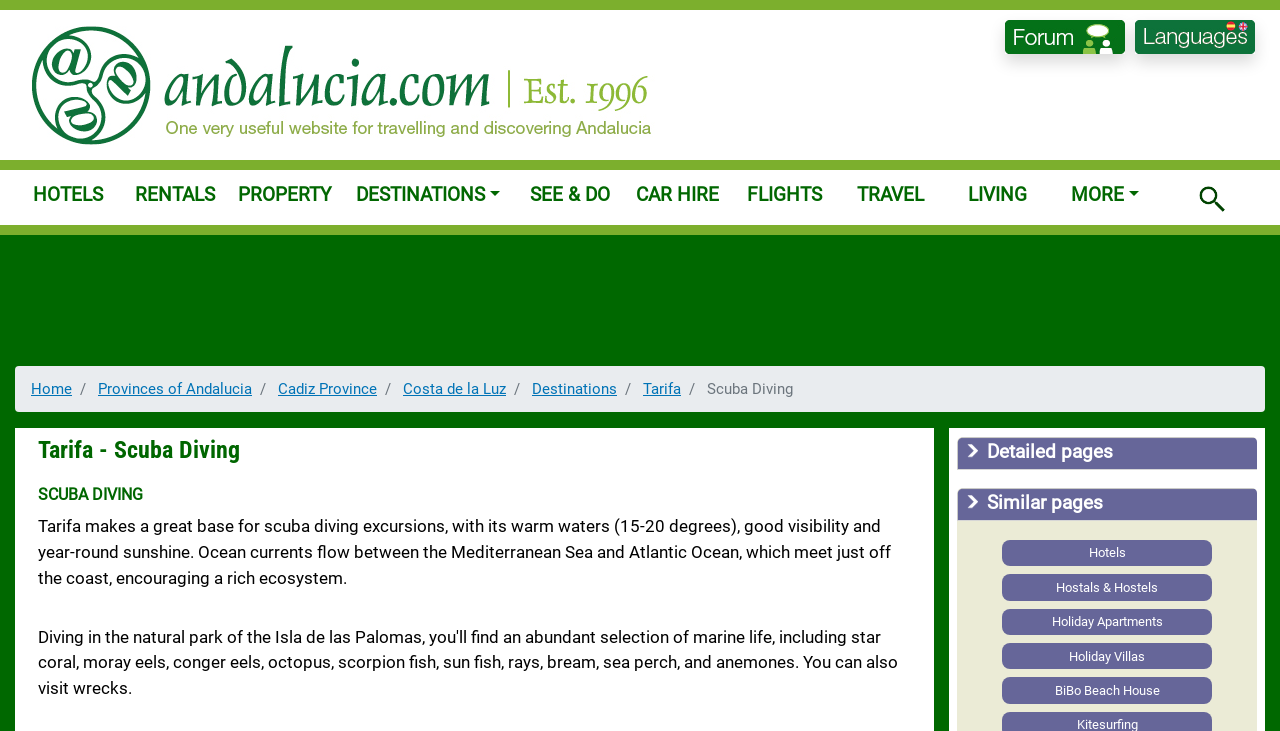Create an elaborate caption that covers all aspects of the webpage.

The webpage is about scuba diving in Tarifa, Spain, and provides tourist information. At the top, there is a banner with links to the site's home page, forums, and languages. Below the banner, there are several links to different sections of the website, including hotels, rentals, property, destinations, and more.

On the left side of the page, there is a navigation menu with a breadcrumb trail showing the current location: Home > Provinces of Andalucia > Cadiz Province > Costa de la Luz > Destinations > Tarifa > Scuba Diving.

The main content of the page is divided into two sections. The first section has a heading "Tarifa - Scuba Diving" and provides an introduction to scuba diving in Tarifa, describing the warm waters, good visibility, and year-round sunshine. The second section has a heading "Detailed pages" and lists several links to related pages, including hotels, hostals, holiday apartments, and holiday villas.

There is also an advertisement iframe on the page, located below the main navigation menu. At the bottom of the page, there is a search bar with a magnifying glass icon.